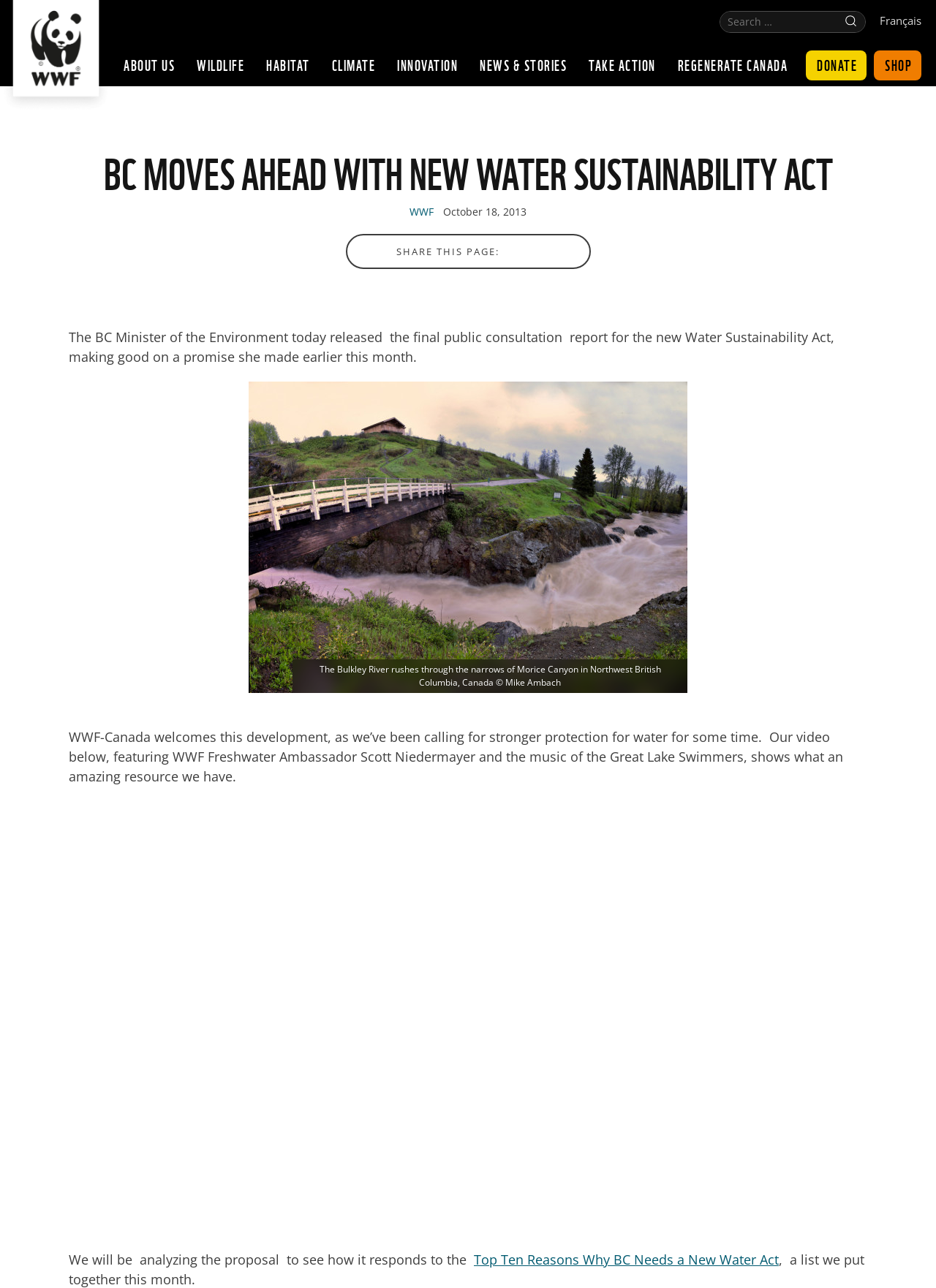What is the topic of the article?
Answer the question with a single word or phrase, referring to the image.

Water Sustainability Act